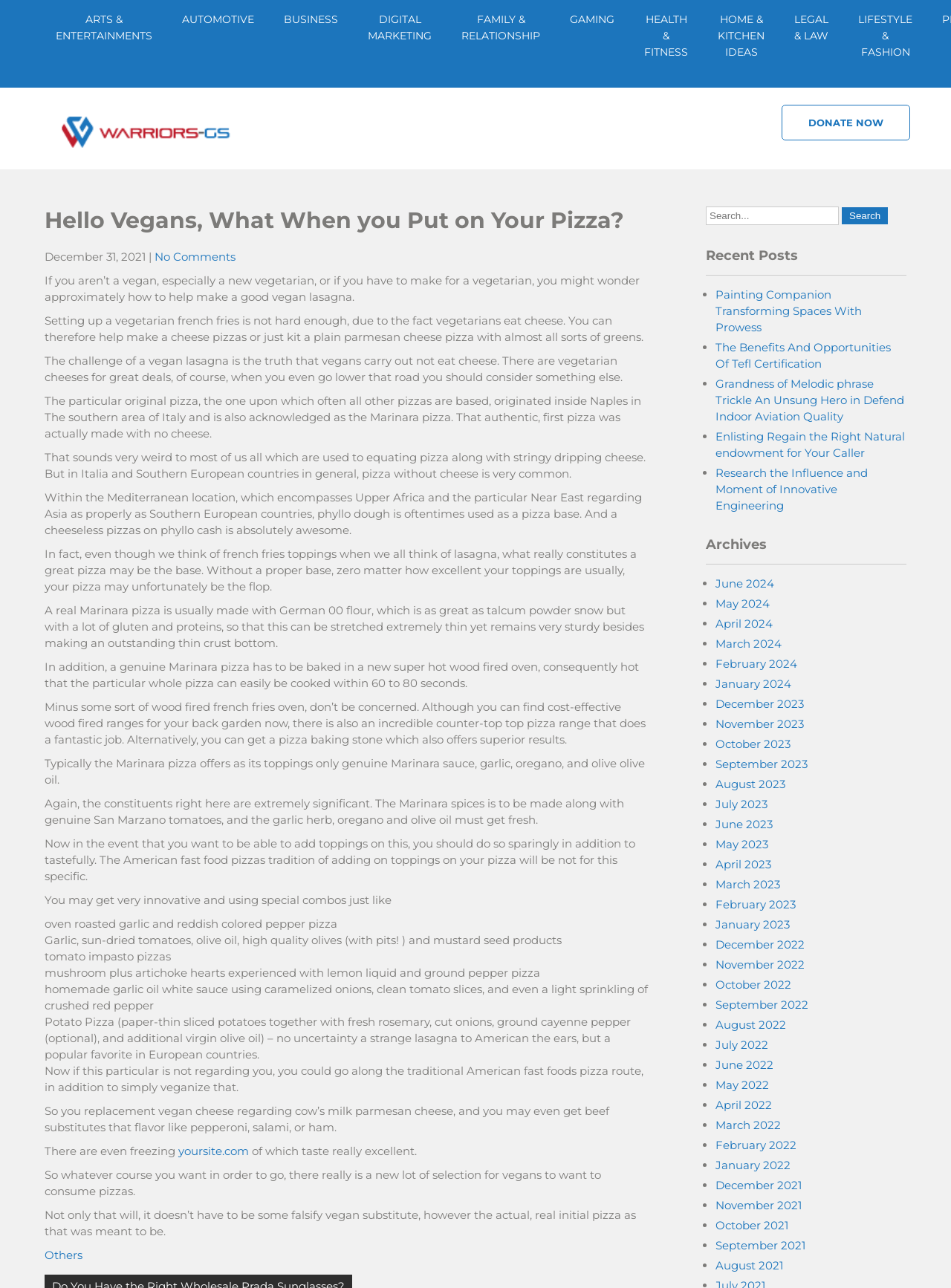Select the bounding box coordinates of the element I need to click to carry out the following instruction: "Read the 'Recent Posts'".

[0.742, 0.192, 0.953, 0.214]